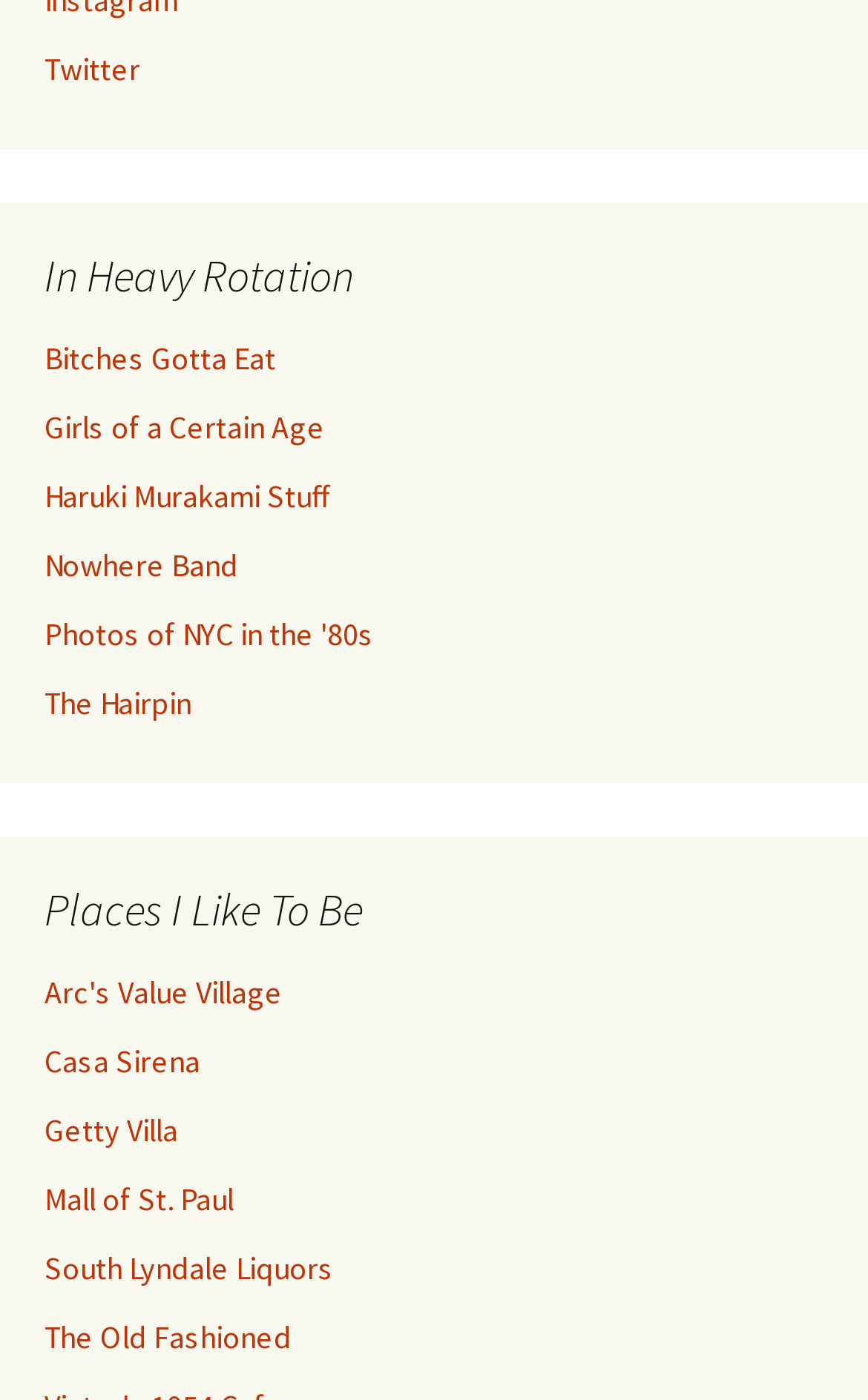Use a single word or phrase to answer this question: 
What is the first link in the 'In Heavy Rotation' section?

Twitter